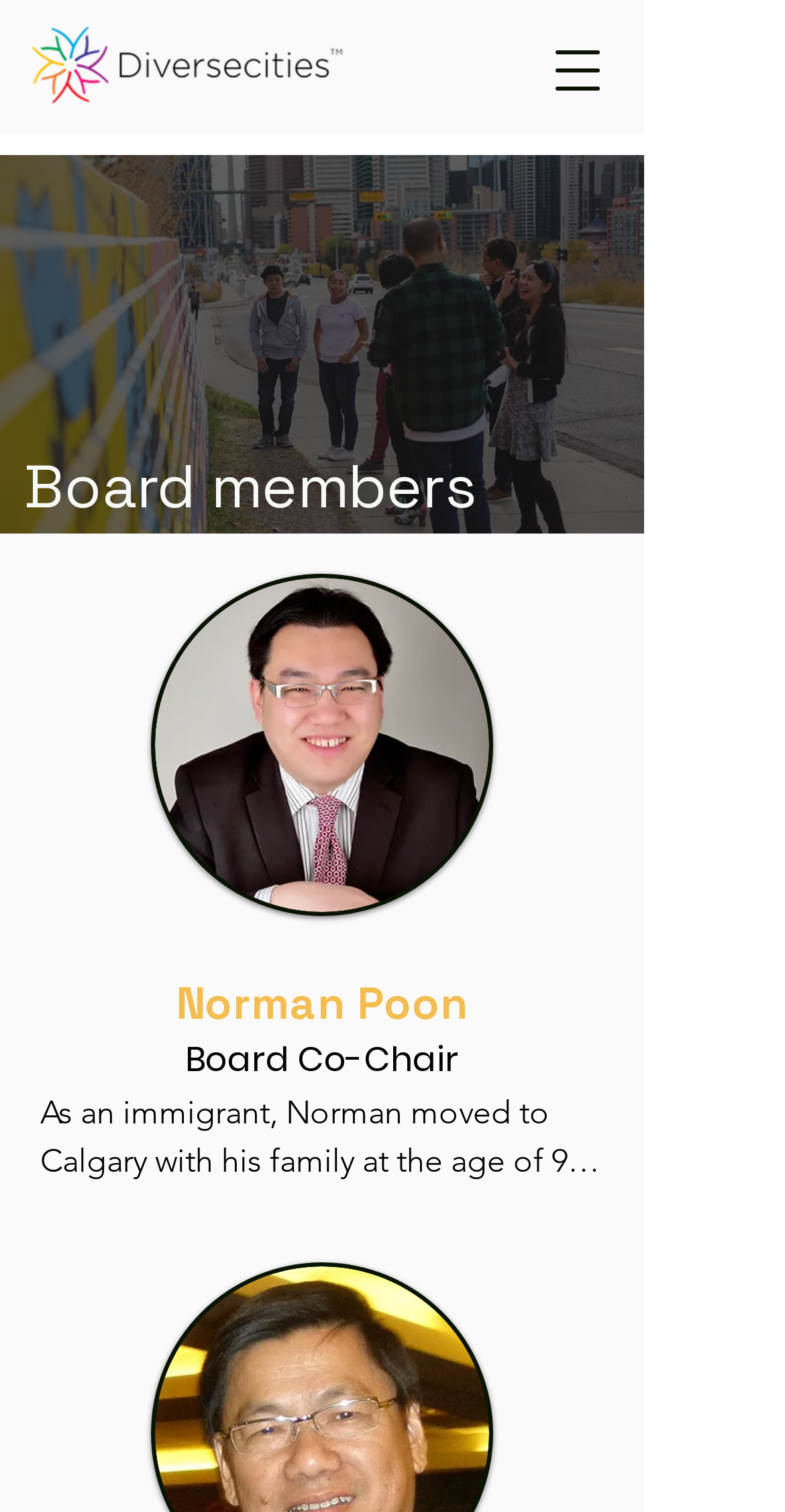What is the image above Norman Poon's name?
Please provide a single word or phrase as the answer based on the screenshot.

Norman_print.jpg